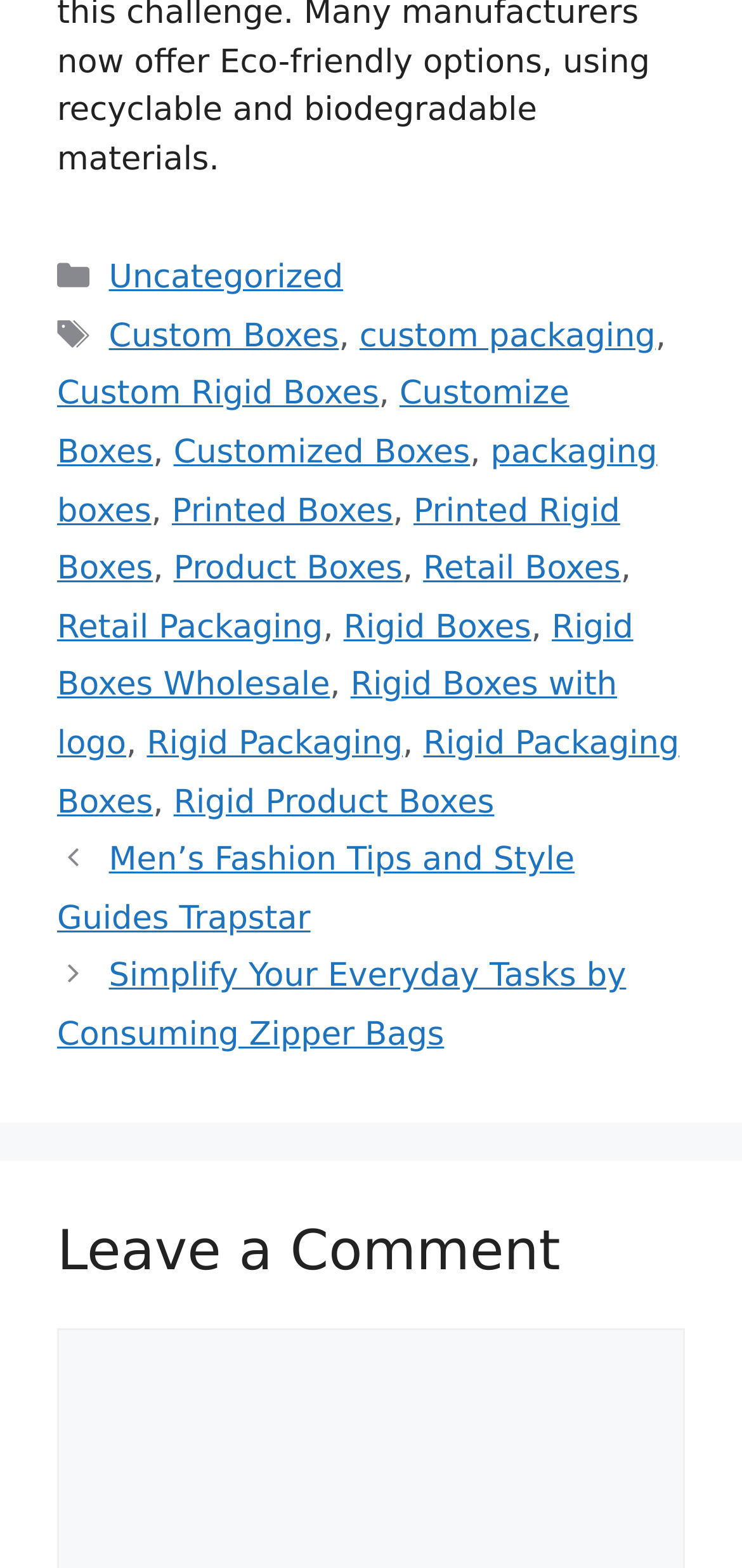Specify the bounding box coordinates of the element's region that should be clicked to achieve the following instruction: "Click on the 'Uncategorized' category". The bounding box coordinates consist of four float numbers between 0 and 1, in the format [left, top, right, bottom].

[0.147, 0.165, 0.462, 0.19]